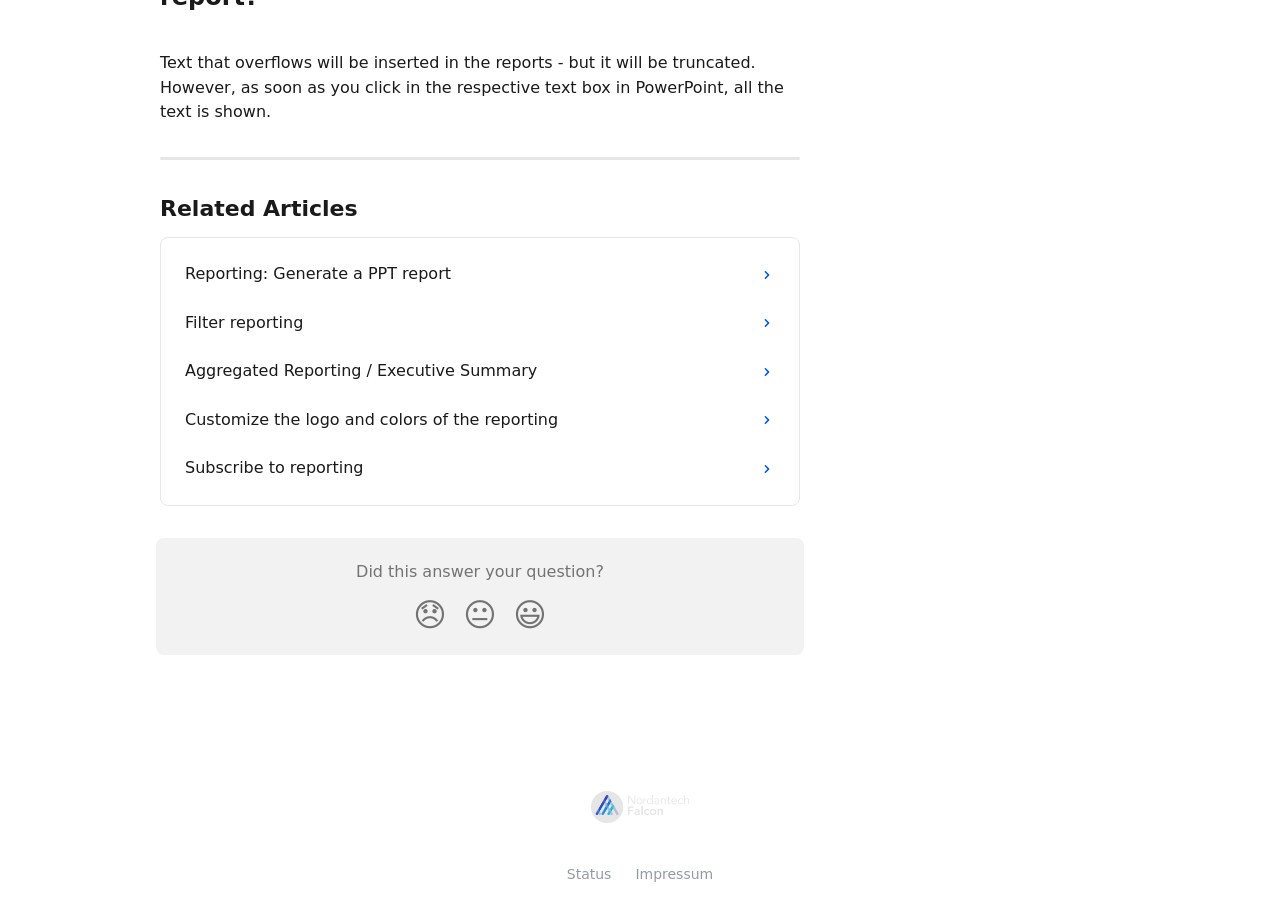What is the name of the help center? Examine the screenshot and reply using just one word or a brief phrase.

Falcon: Help Center